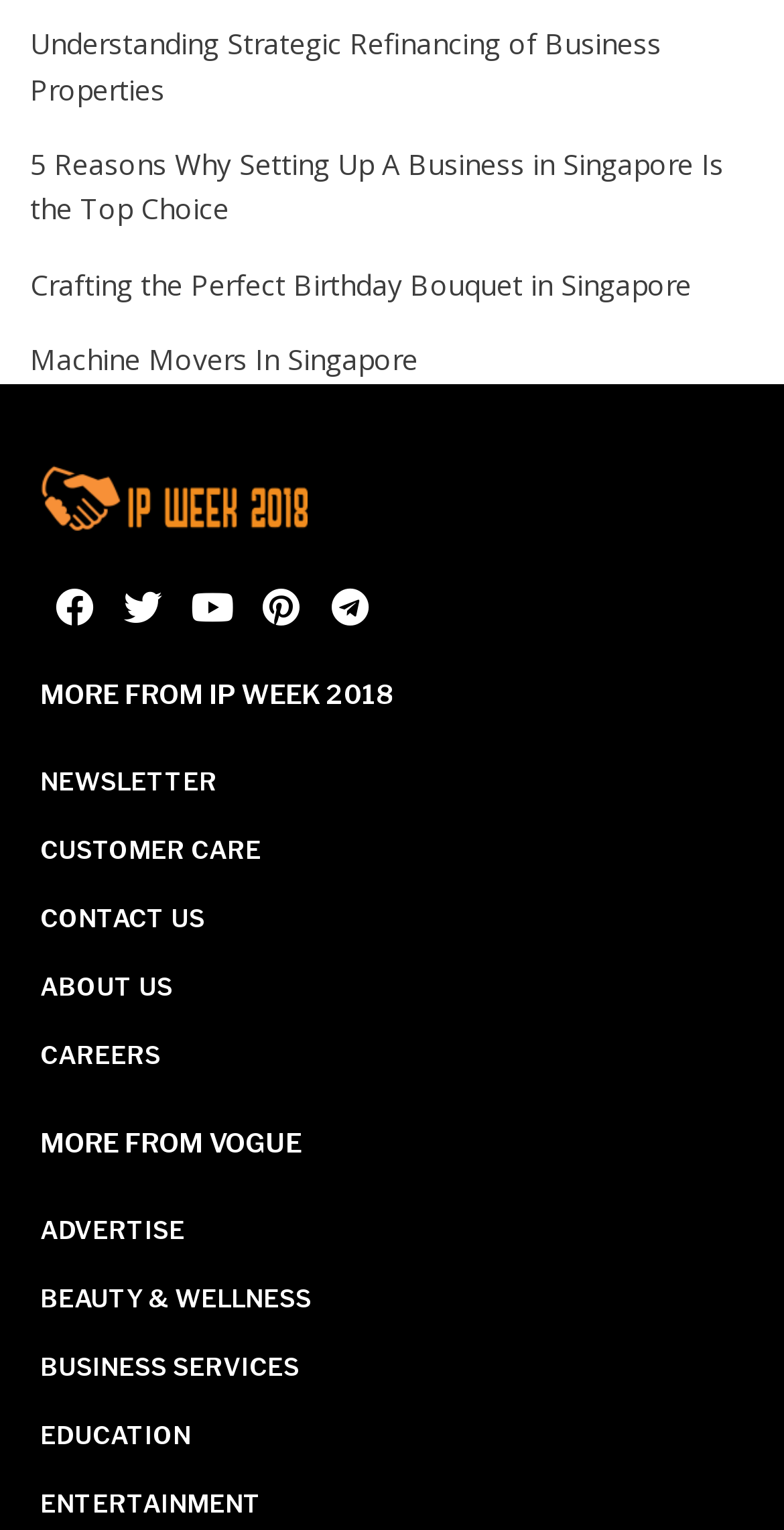What is the text of the first link?
Answer with a single word or short phrase according to what you see in the image.

Understanding Strategic Refinancing of Business Properties